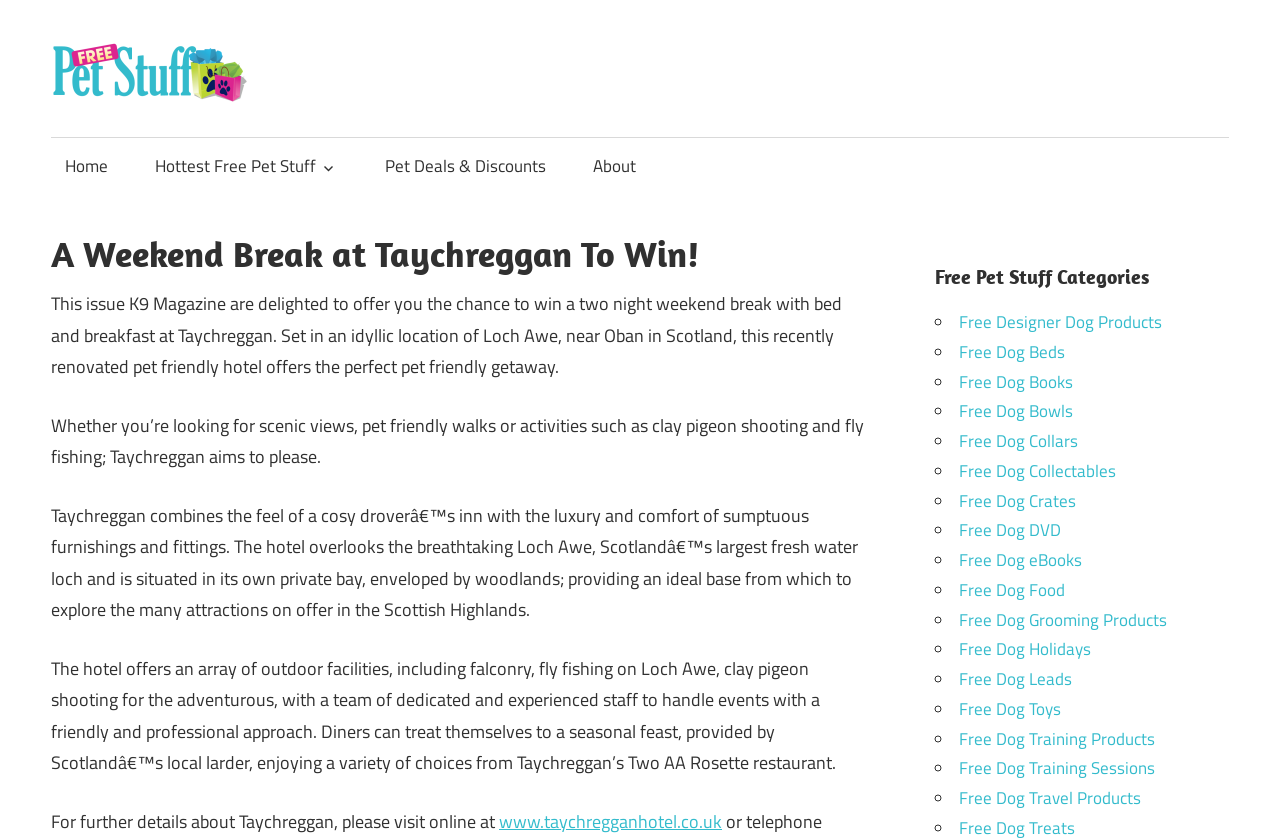Find the main header of the webpage and produce its text content.

A Weekend Break at Taychreggan To Win!